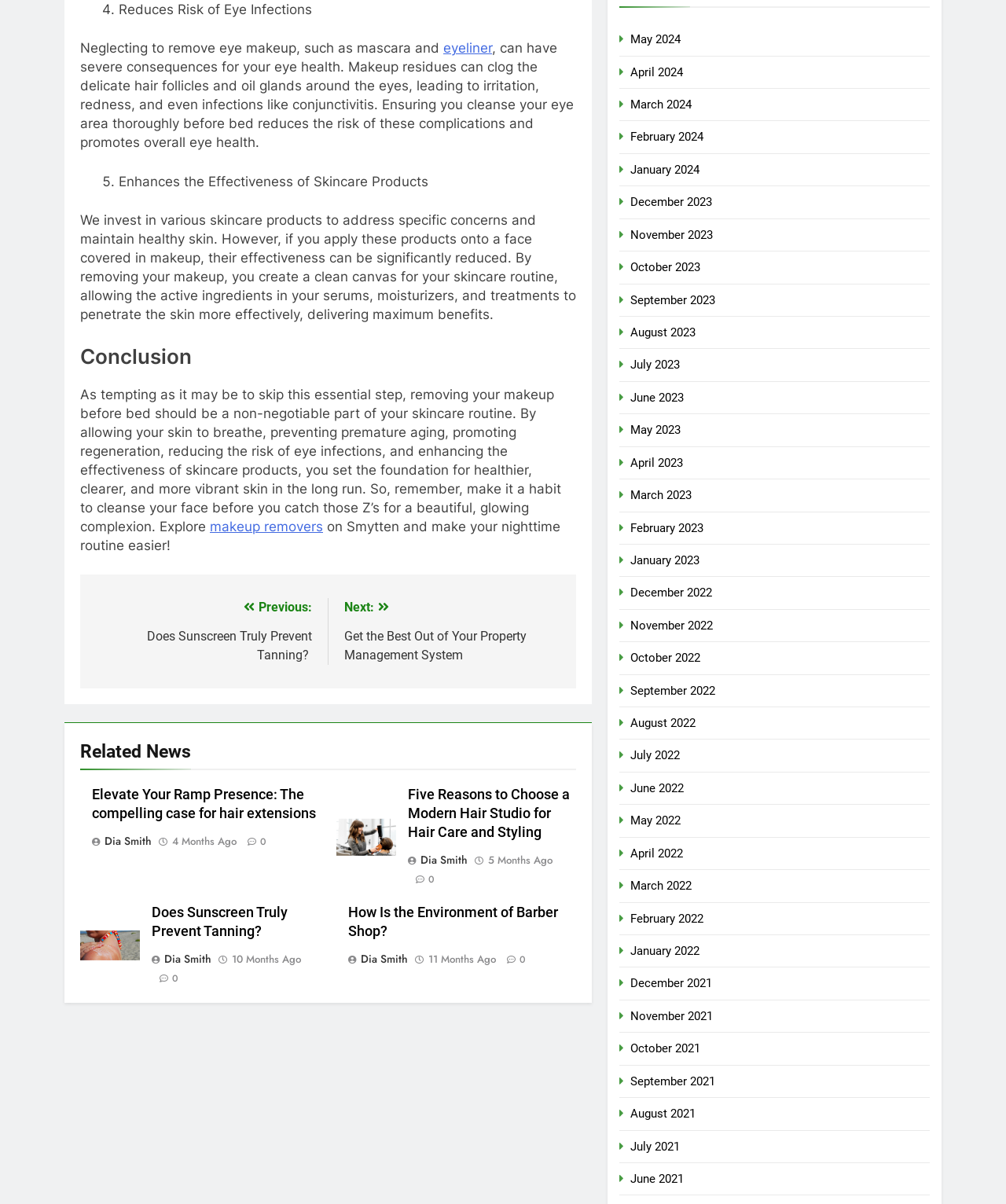Can you show the bounding box coordinates of the region to click on to complete the task described in the instruction: "Explore posts from May 2024"?

[0.627, 0.027, 0.677, 0.039]